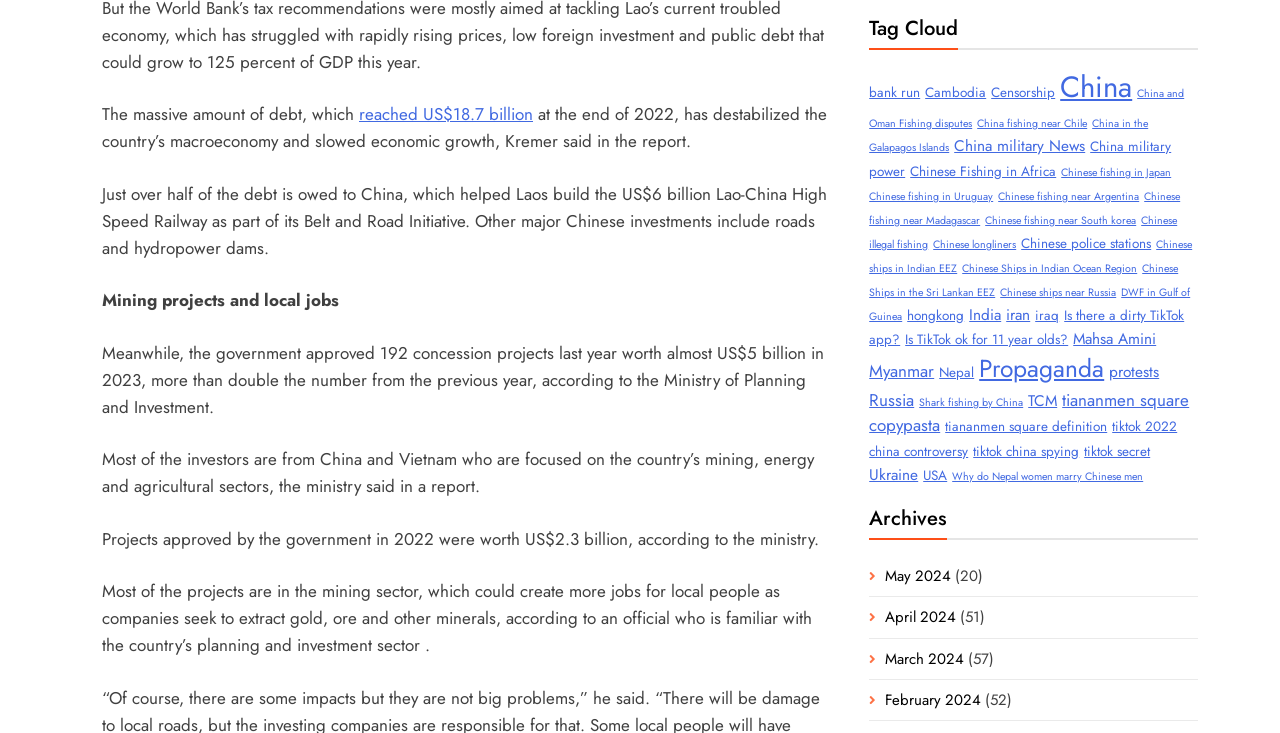Predict the bounding box of the UI element that fits this description: "Chinese fishing near South korea".

[0.77, 0.29, 0.888, 0.31]